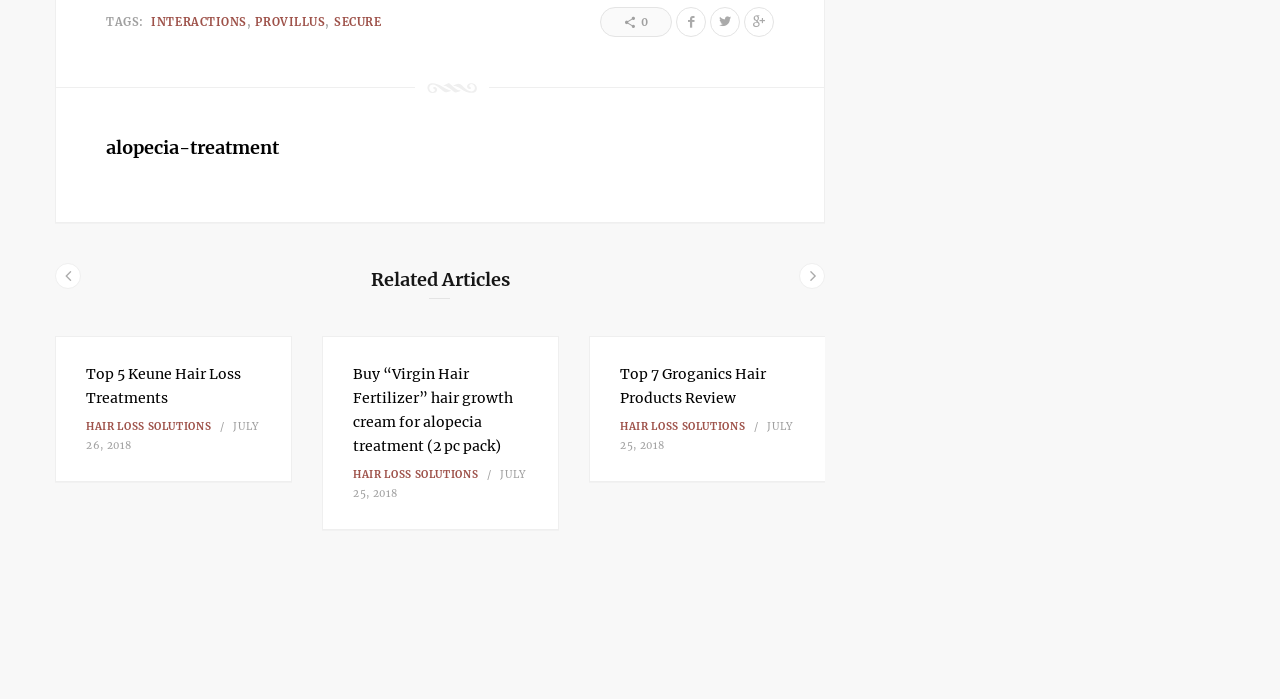Give a short answer to this question using one word or a phrase:
What is the theme of the webpage?

Hair loss solutions